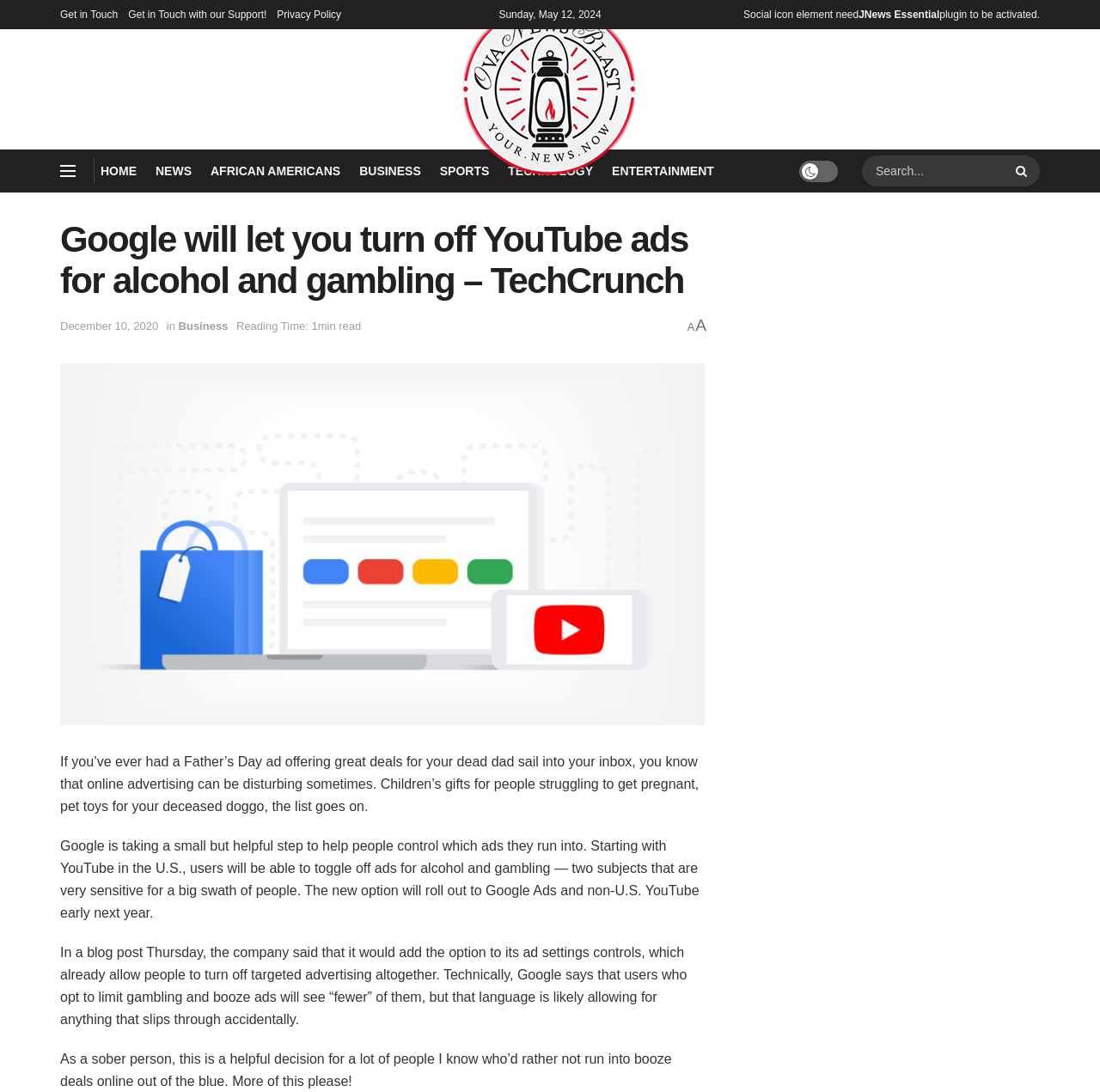Construct a thorough caption encompassing all aspects of the webpage.

This webpage appears to be a news article from TechCrunch, published on December 10, 2020. At the top, there are several links, including "Get in Touch", "Get in Touch with our Support!", and "Privacy Policy", aligned horizontally. Below these links, there is a date "Sunday, May 12, 2024" and some social media icons. 

On the left side, there is a navigation menu with links to "HOME", "NEWS", "AFRICAN AMERICANS", "BUSINESS", "SPORTS", "TECHNOLOGY", and "ENTERTAINMENT". Next to the navigation menu, there is a search bar with a magnifying glass icon.

The main content of the webpage is an article about Google allowing users to turn off YouTube ads for alcohol and gambling. The article title "Google will let you turn off YouTube ads for alcohol and gambling – TechCrunch" is displayed prominently, accompanied by an image. The article text is divided into several paragraphs, discussing how online advertising can be disturbing and how Google's new feature will help people control which ads they see. The article also mentions that this feature will roll out to Google Ads and non-U.S. YouTube early next year.